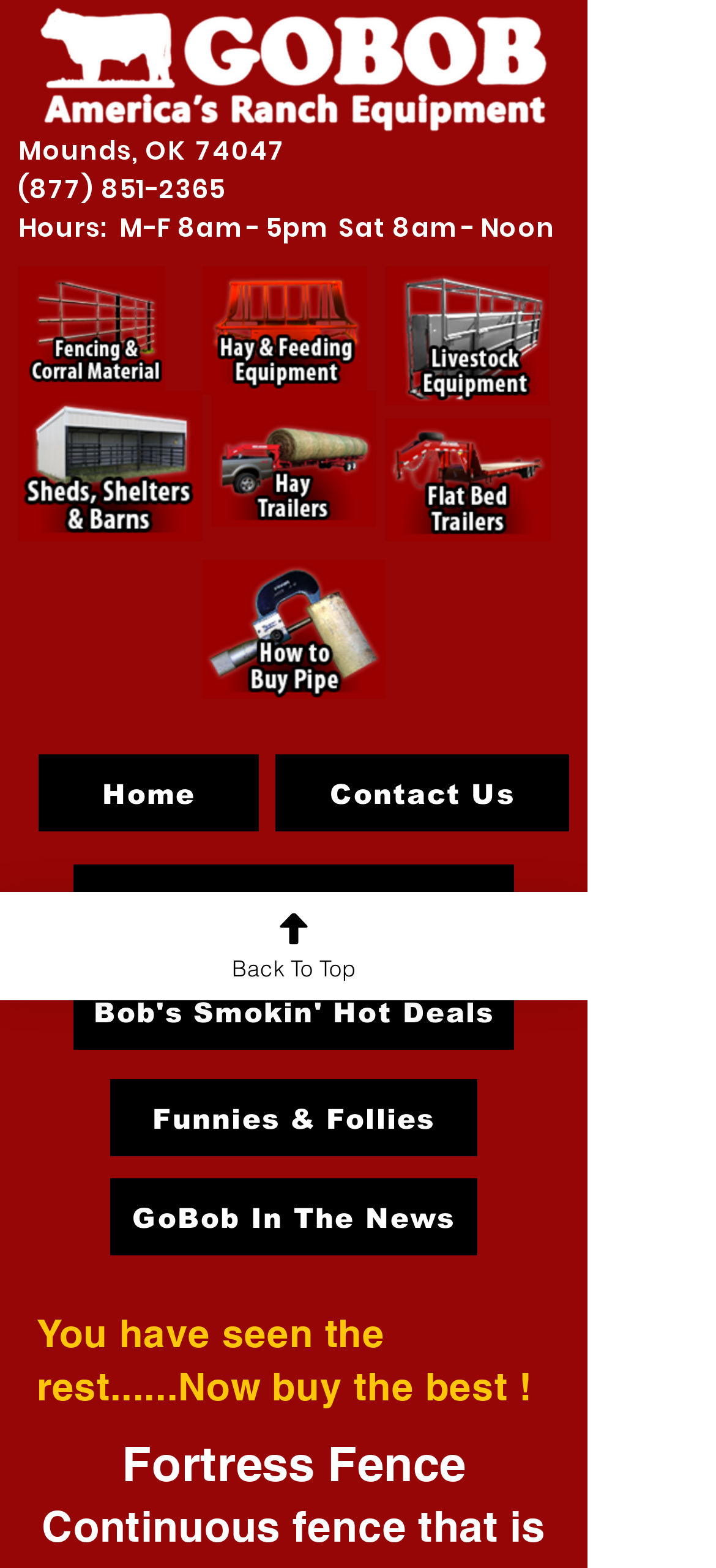Find the bounding box coordinates of the clickable region needed to perform the following instruction: "Call the phone number". The coordinates should be provided as four float numbers between 0 and 1, i.e., [left, top, right, bottom].

[0.026, 0.084, 0.795, 0.158]